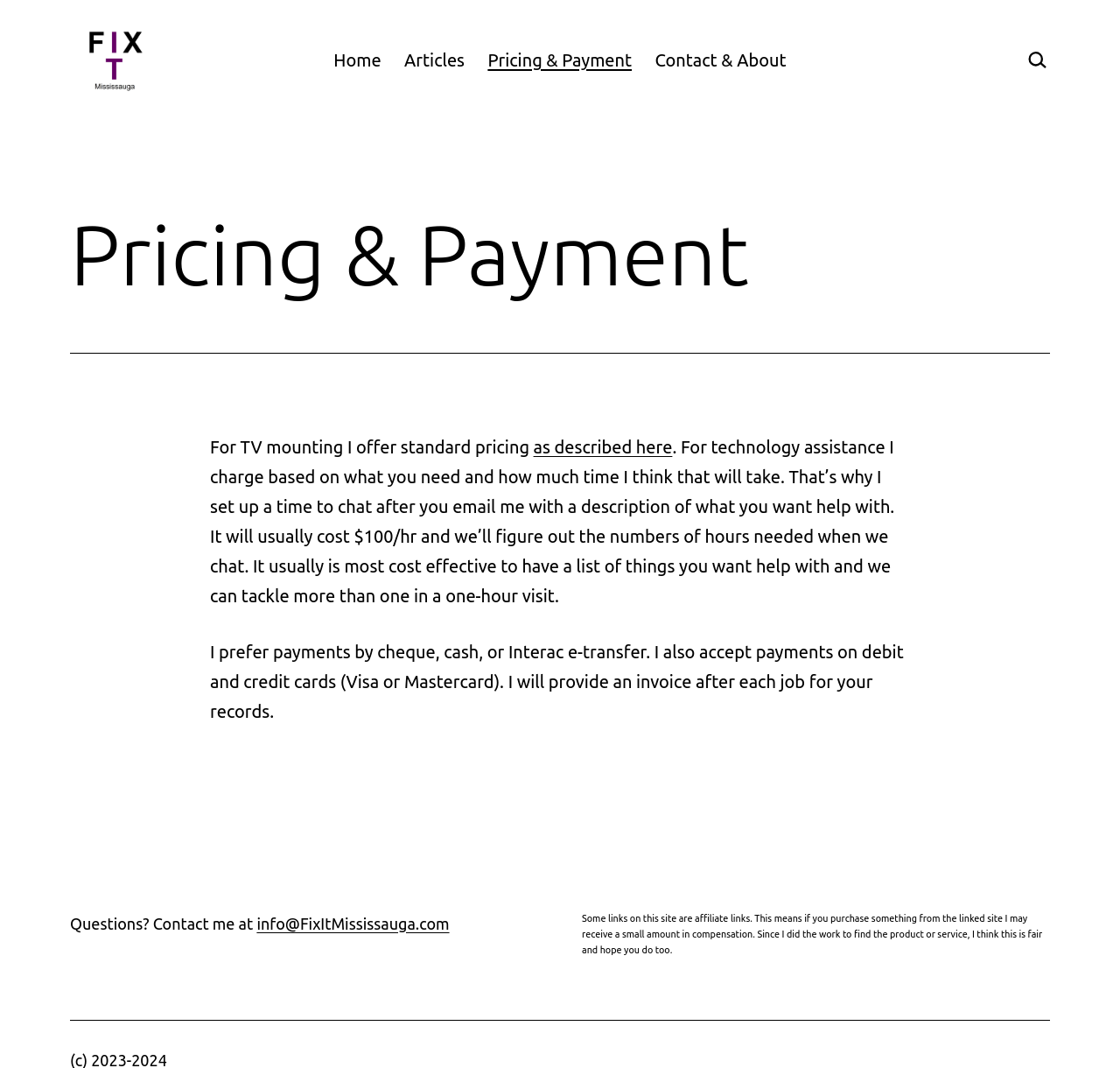What is the standard pricing for TV mounting?
Please answer the question with as much detail and depth as you can.

The webpage mentions that the author offers standard pricing for TV mounting, but it does not provide a specific price or range. It only mentions that the pricing is described elsewhere on the page, but the exact amount is not provided.